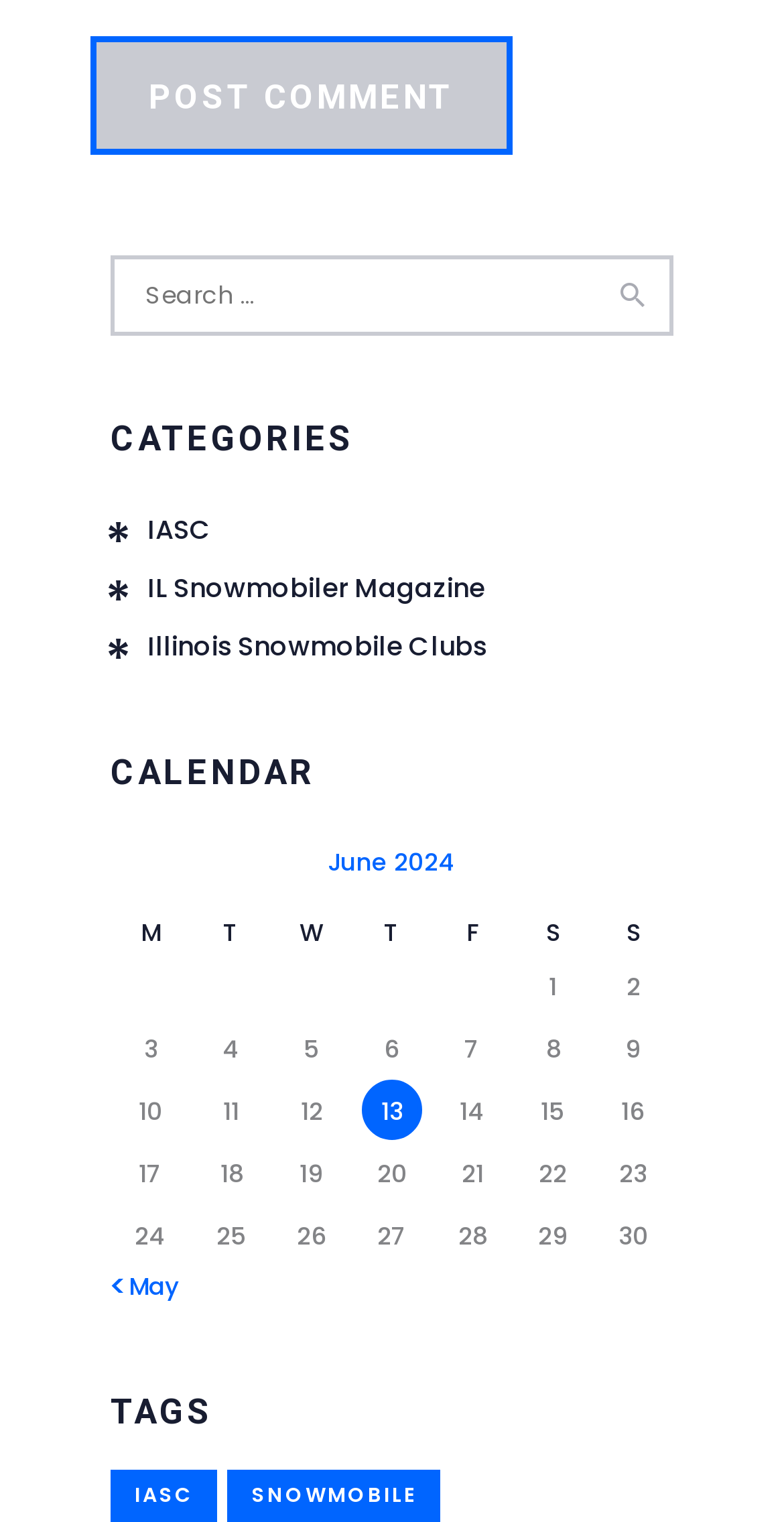What is the purpose of the 'Search' button?
Provide a thorough and detailed answer to the question.

The 'Search' button is located next to the search box, which has a placeholder text 'Search for:', indicating that it is used to search for specific content on the webpage.